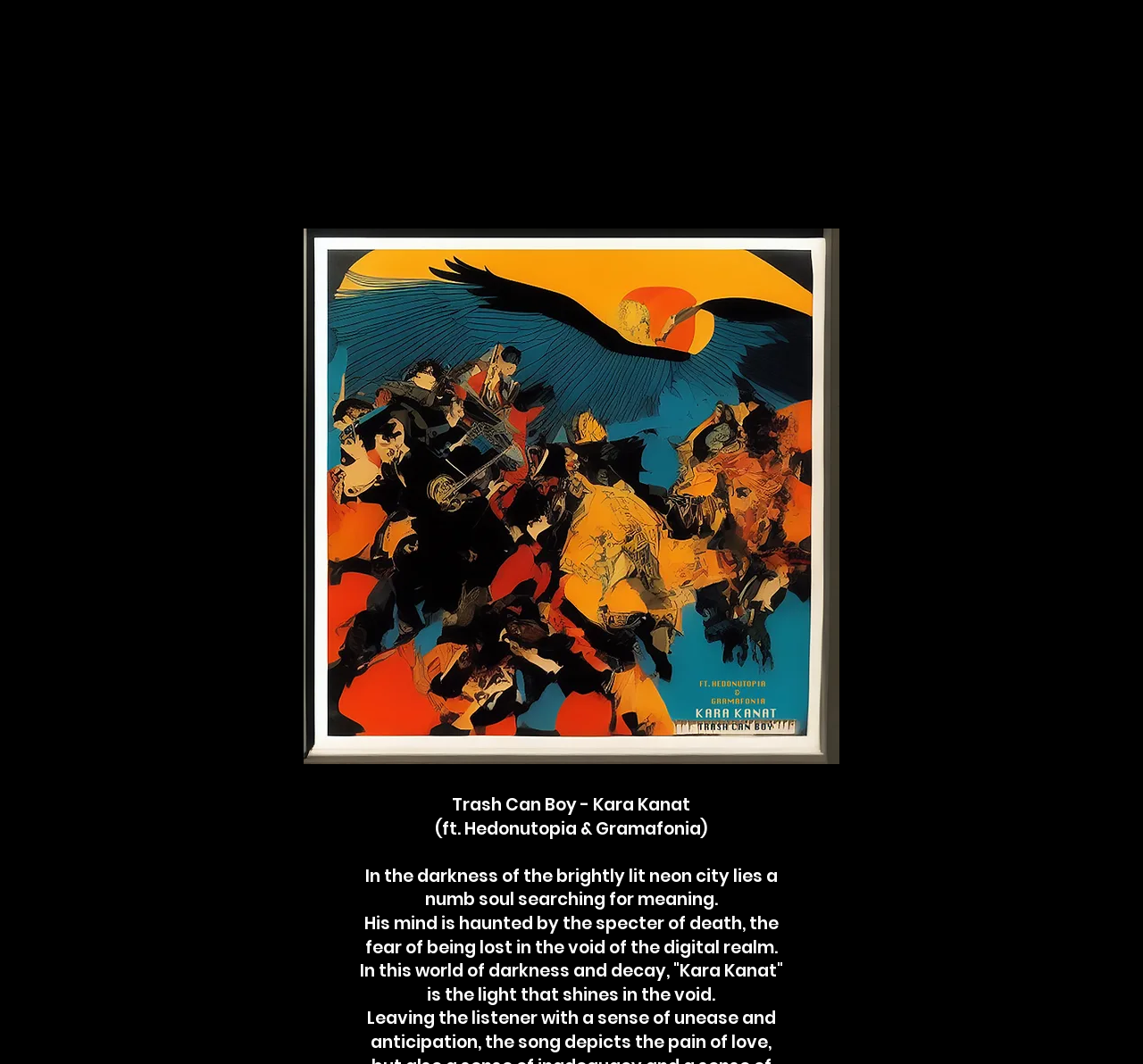What is the theme of the album?
Please provide a detailed and comprehensive answer to the question.

I inferred the theme of the album by reading the descriptive text on the page, which mentions 'the darkness of the brightly lit neon city', 'the specter of death', and 'the void of the digital realm'. These phrases suggest that the album is about darkness and decay.